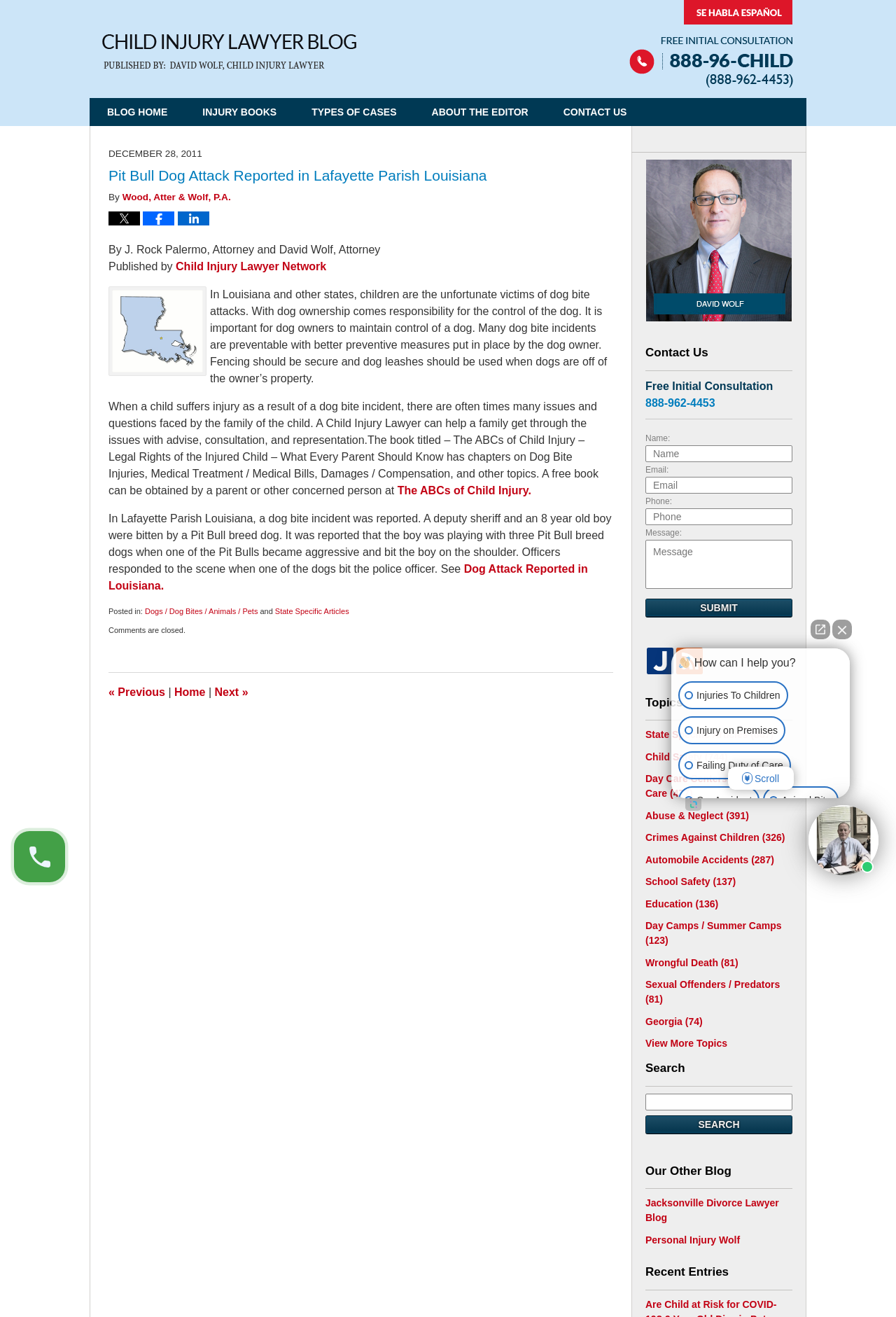Kindly determine the bounding box coordinates for the area that needs to be clicked to execute this instruction: "Contact Us".

[0.72, 0.263, 0.79, 0.273]